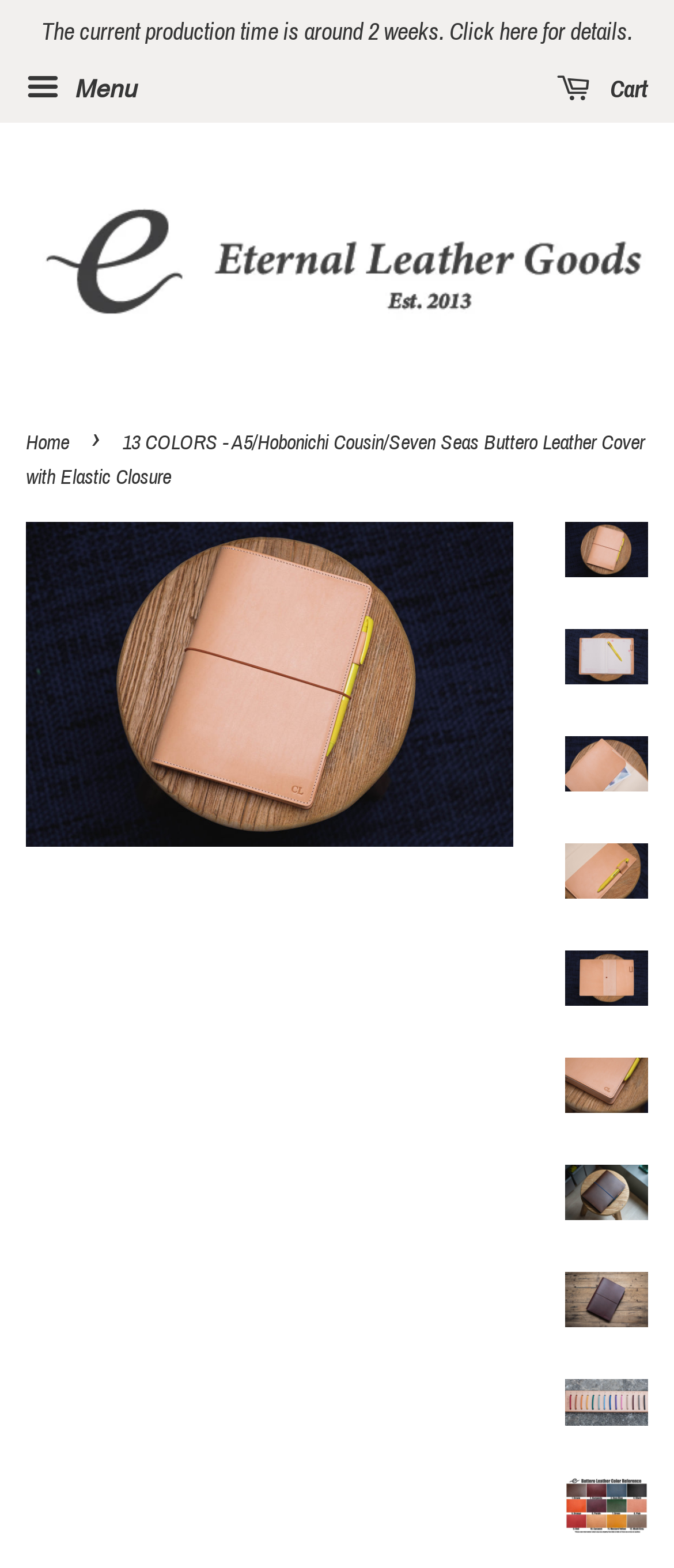Refer to the image and provide an in-depth answer to the question: 
What is the brand name of the leather goods?

I found the brand name 'Eternal Leather Goods' by looking at the top-left corner of the webpage, where the logo and brand name are typically located. The image with the text 'Eternal Leather Goods' is also a strong indicator of the brand name.